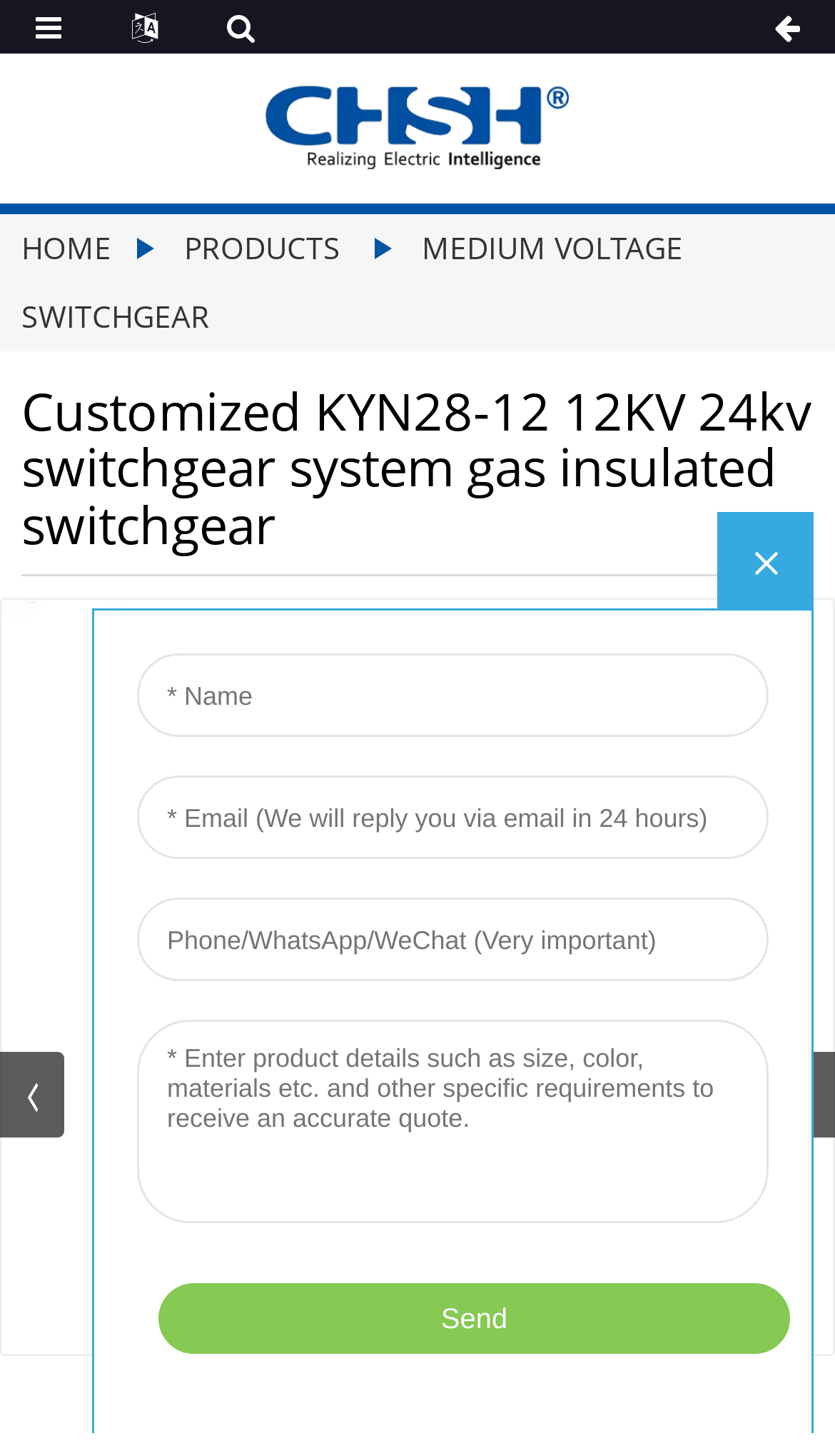Respond to the question below with a single word or phrase: What is the function of the link 'HOME'?

Navigate to homepage